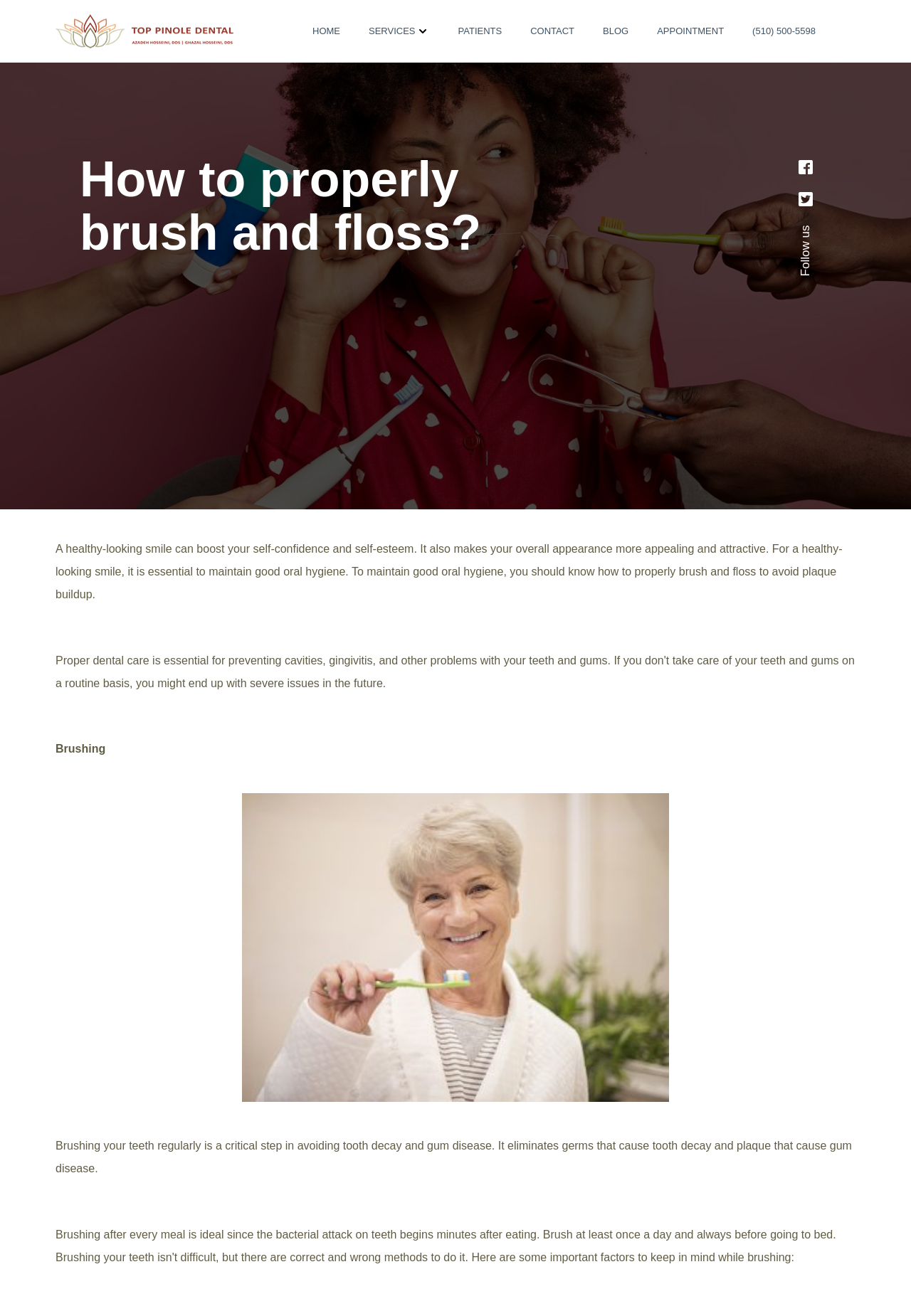Bounding box coordinates are to be given in the format (top-left x, top-left y, bottom-right x, bottom-right y). All values must be floating point numbers between 0 and 1. Provide the bounding box coordinate for the UI element described as: (510) 500-5598

[0.826, 0.019, 0.895, 0.028]